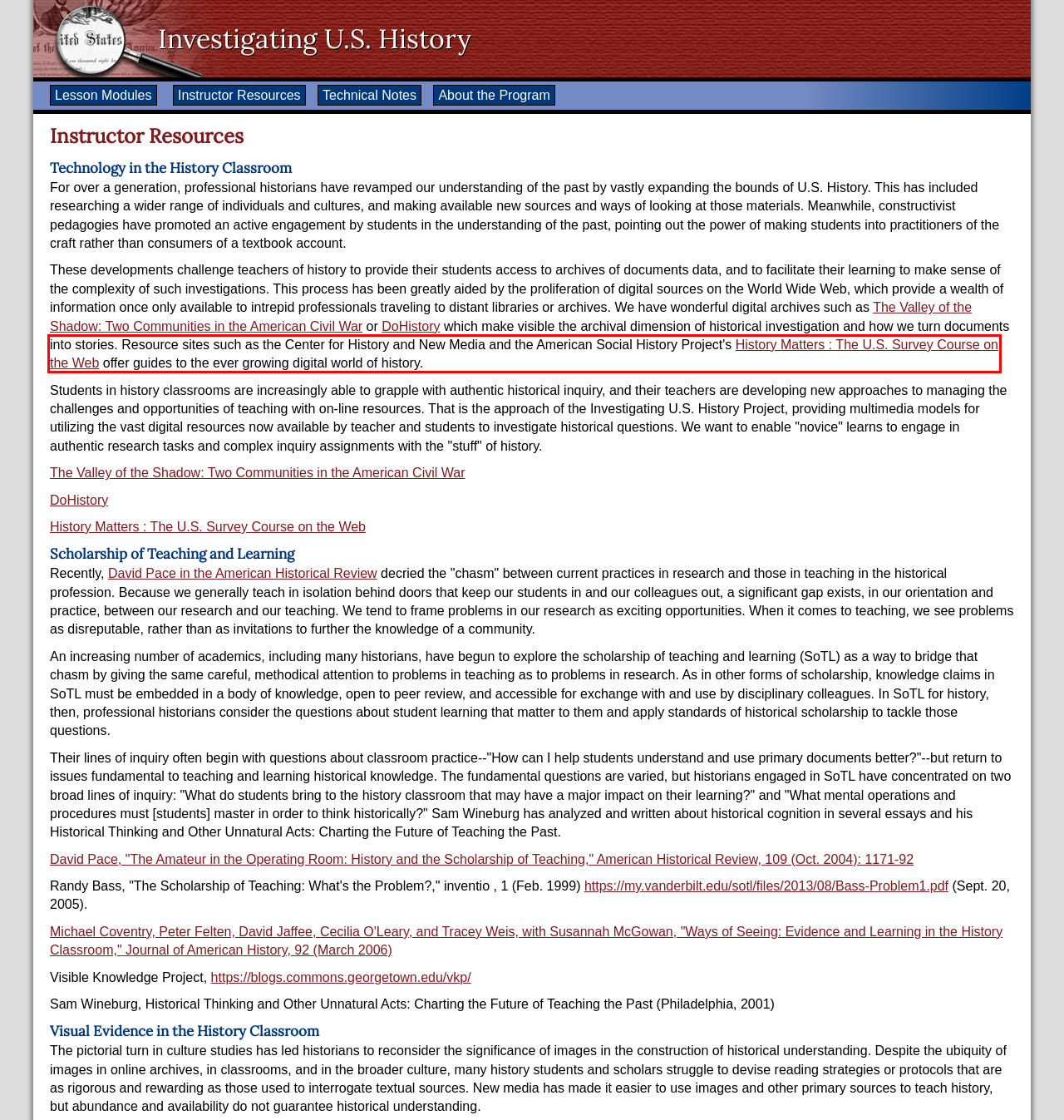You have a screenshot of a webpage with a red rectangle bounding box around an element. Identify the best matching webpage description for the new page that appears after clicking the element in the bounding box. The descriptions are:
A. DoHistory Home
B. The Valley of the Shadow: Two Communities in the American Civil War
C. History Matters: The U.S. Survey Course on the Web
D. CNDLS Course Sites
E. - American Social History Project / Center for Media and Learning
F. Roy Rosenzweig Center for History and New Media – Democratizing history through digital media
G. The Lost Museum
H. George Washington: A National Treasure

C